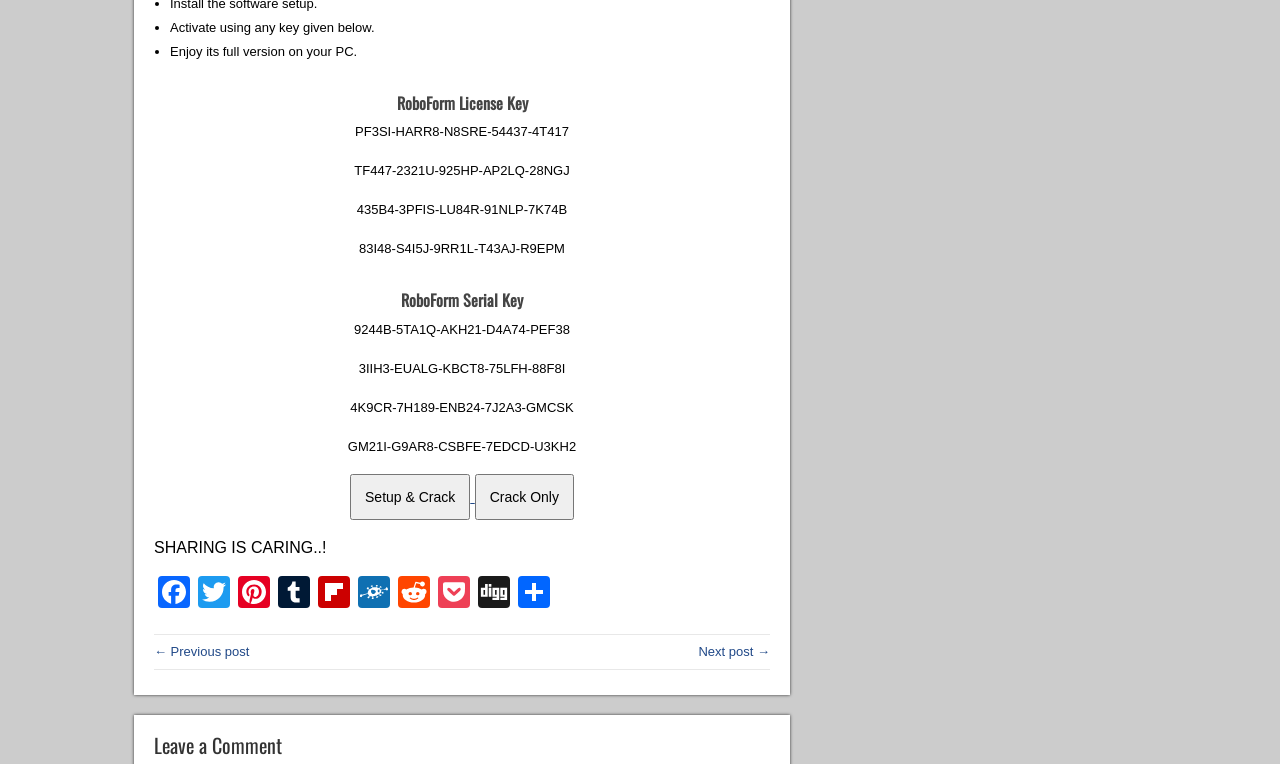Using the element description: "Setup & Crack Crack Only", determine the bounding box coordinates. The coordinates should be in the format [left, top, right, bottom], with values between 0 and 1.

[0.273, 0.638, 0.448, 0.66]